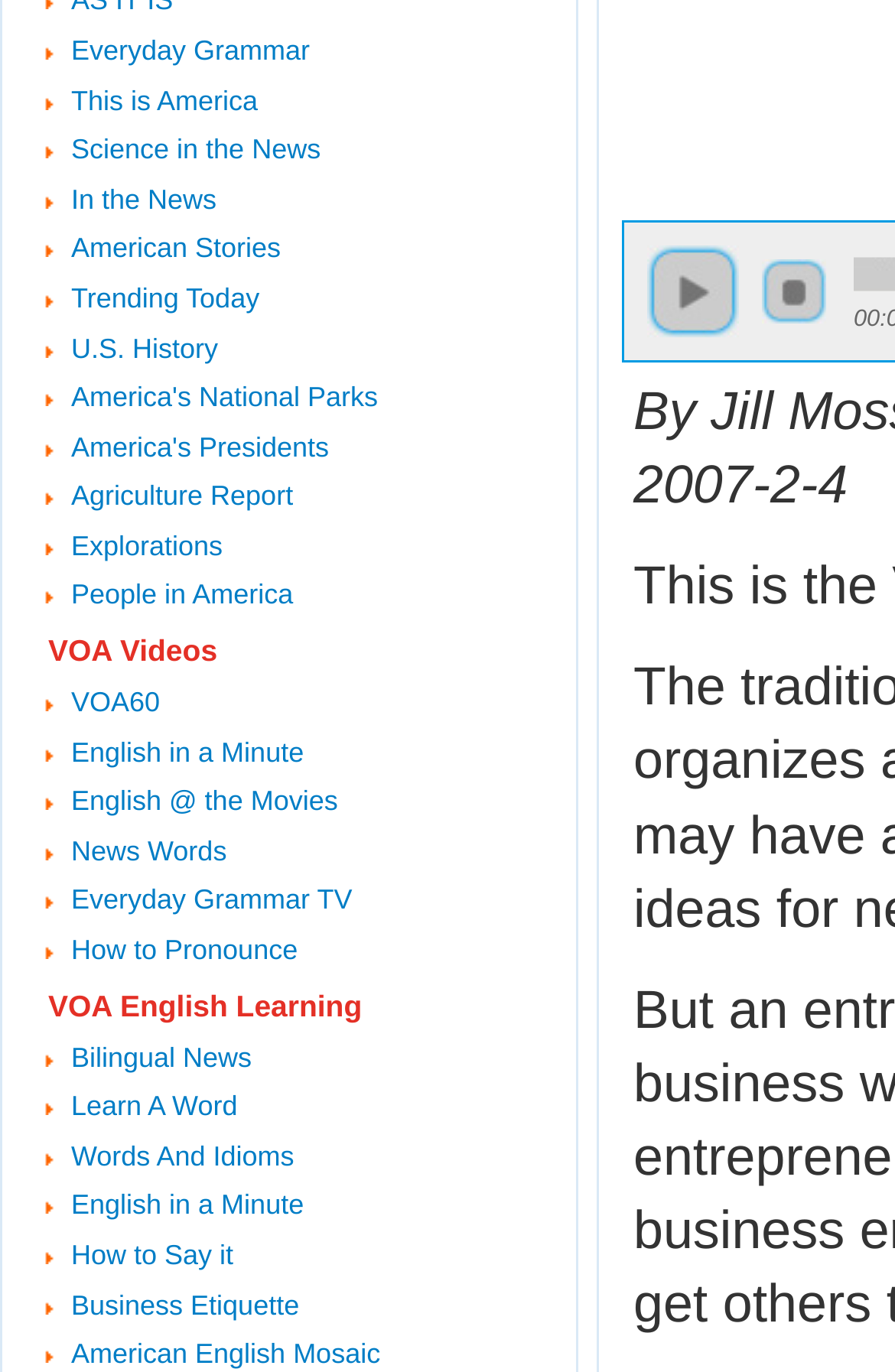Find the bounding box of the UI element described as follows: "VOA Videos".

[0.054, 0.462, 0.243, 0.487]